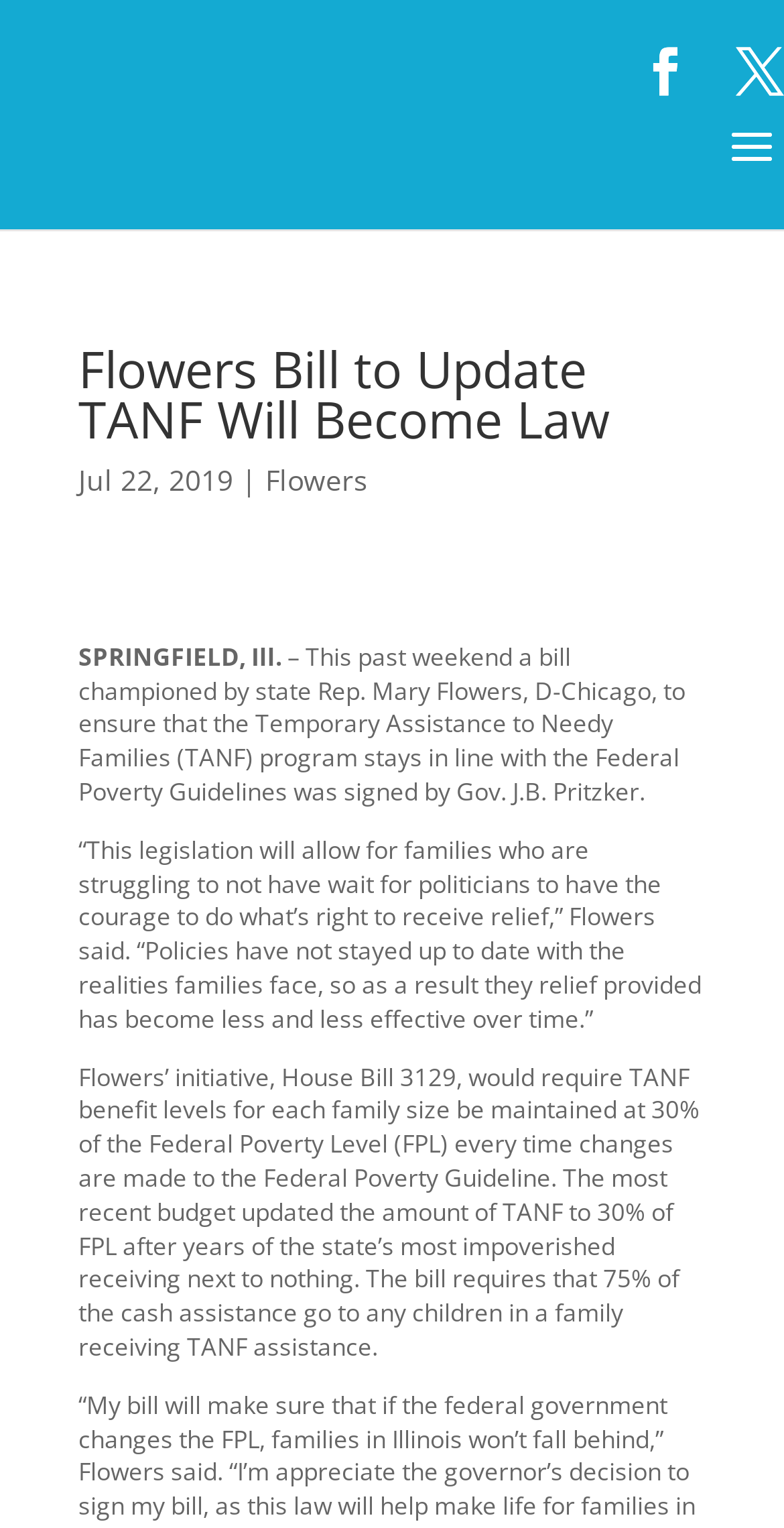What is the date of the news article?
Provide a detailed and extensive answer to the question.

The question asks about the date of the news article. By reading the webpage, we can find the answer in the text 'Jul 22, 2019' which is located above the main content of the article.